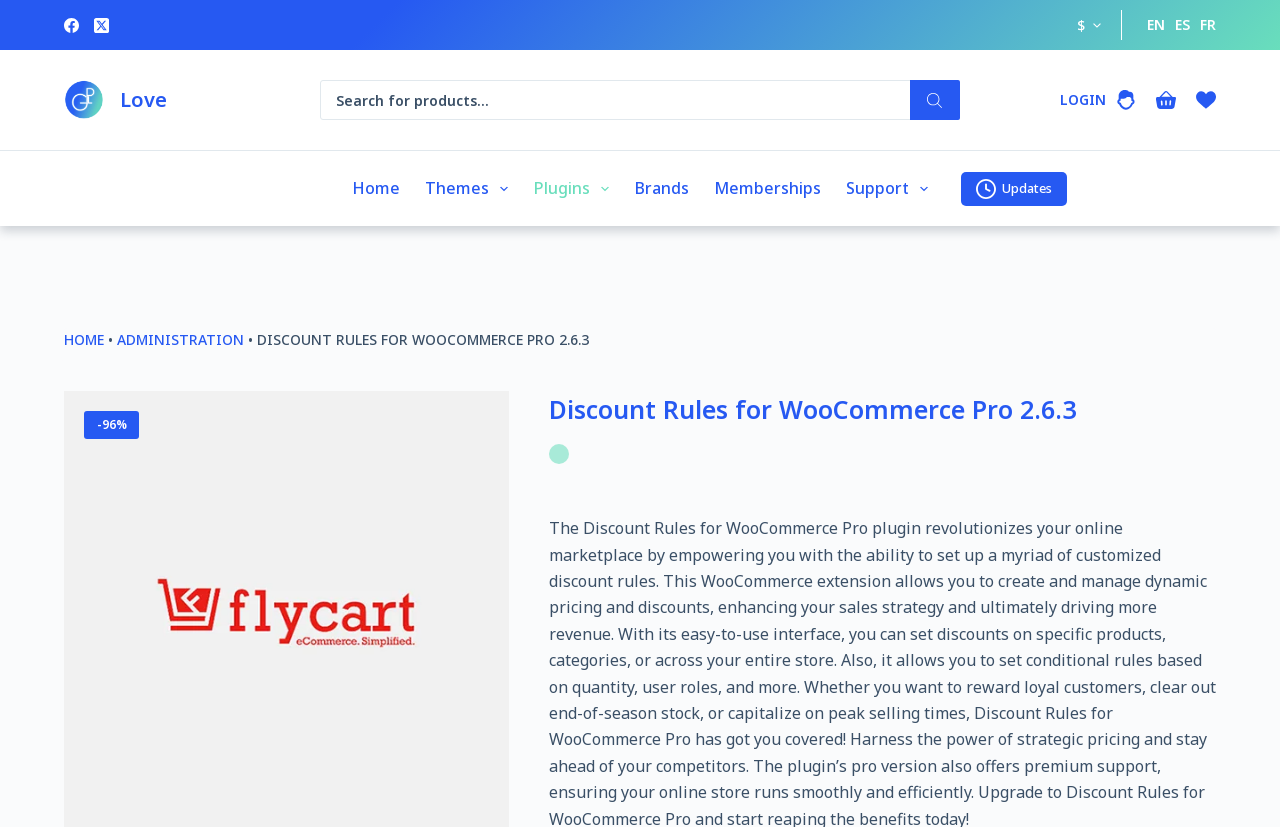Give a detailed account of the webpage's layout and content.

The webpage is about the "Discount Rules for WooCommerce Pro" plugin, version 2.6.3. At the top left, there is a "Skip to content" link. Next to it, there are social media links to Facebook and Twitter. On the top right, there is a combobox and a navigation menu with language options (EN, ES, FR).

Below the language options, there is a header menu with links to various sections, including "Home", "Themes", "Plugins", "Brands", "Memberships", and "Support". Some of these menu items have dropdown menus. There is also a search bar with a "Search" button and a magnifying glass icon.

On the top right, there are links to "Login", "Shopping cart", and "Wishlist". Below the header menu, there is a large heading that reads "Discount Rules for WooCommerce Pro 2.6.3". Next to it, there is a text "-96%". 

The webpage also has a breadcrumbs navigation menu that shows the current page's location, with links to "HOME" and "ADMINISTRATION". There is no prominent image on the page, but there are several small icons and images scattered throughout the menu items and links.